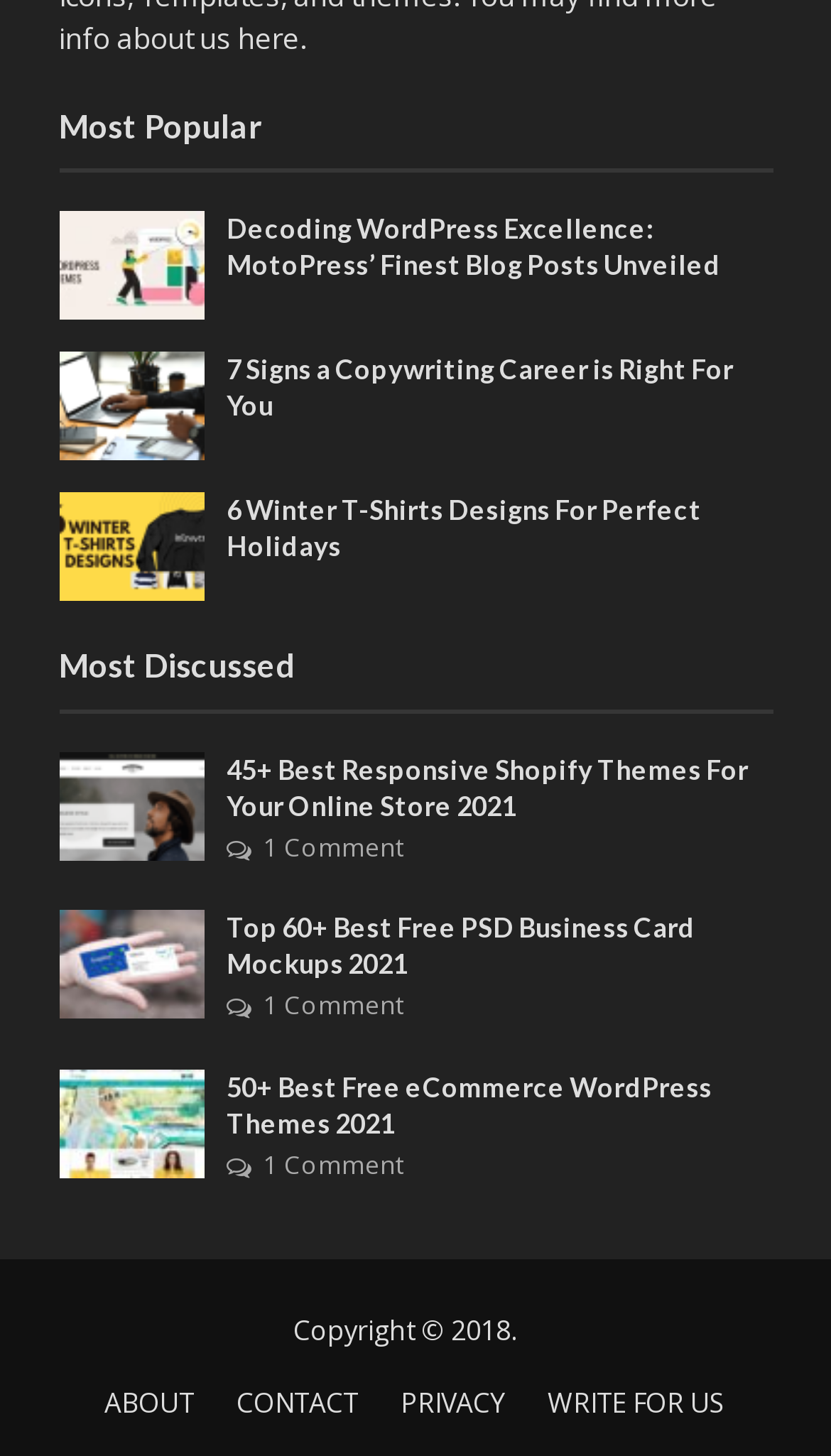How many links are in the footer section?
Use the image to answer the question with a single word or phrase.

4